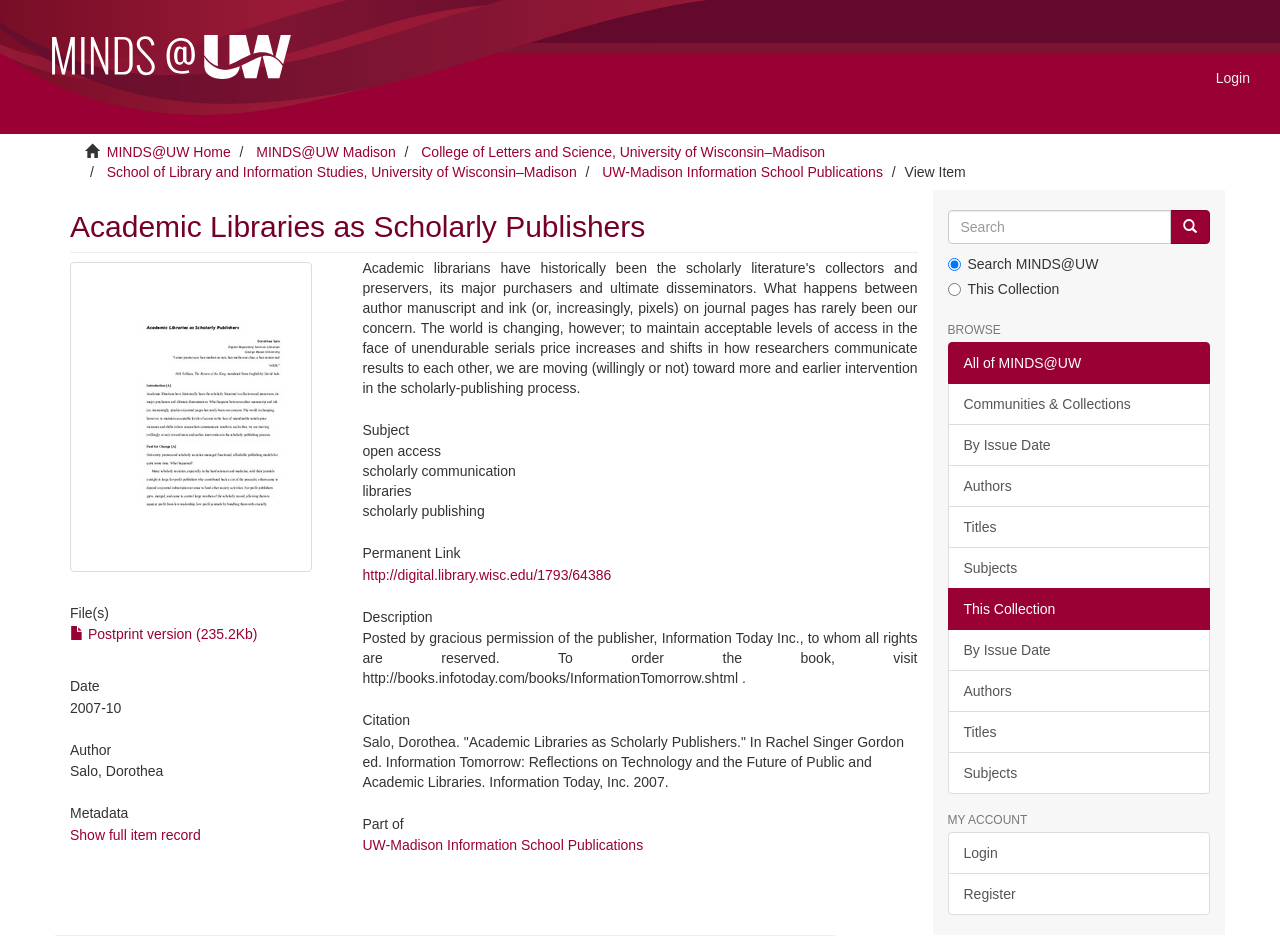What is the name of the collection?
Based on the image, give a one-word or short phrase answer.

UW-Madison Information School Publications